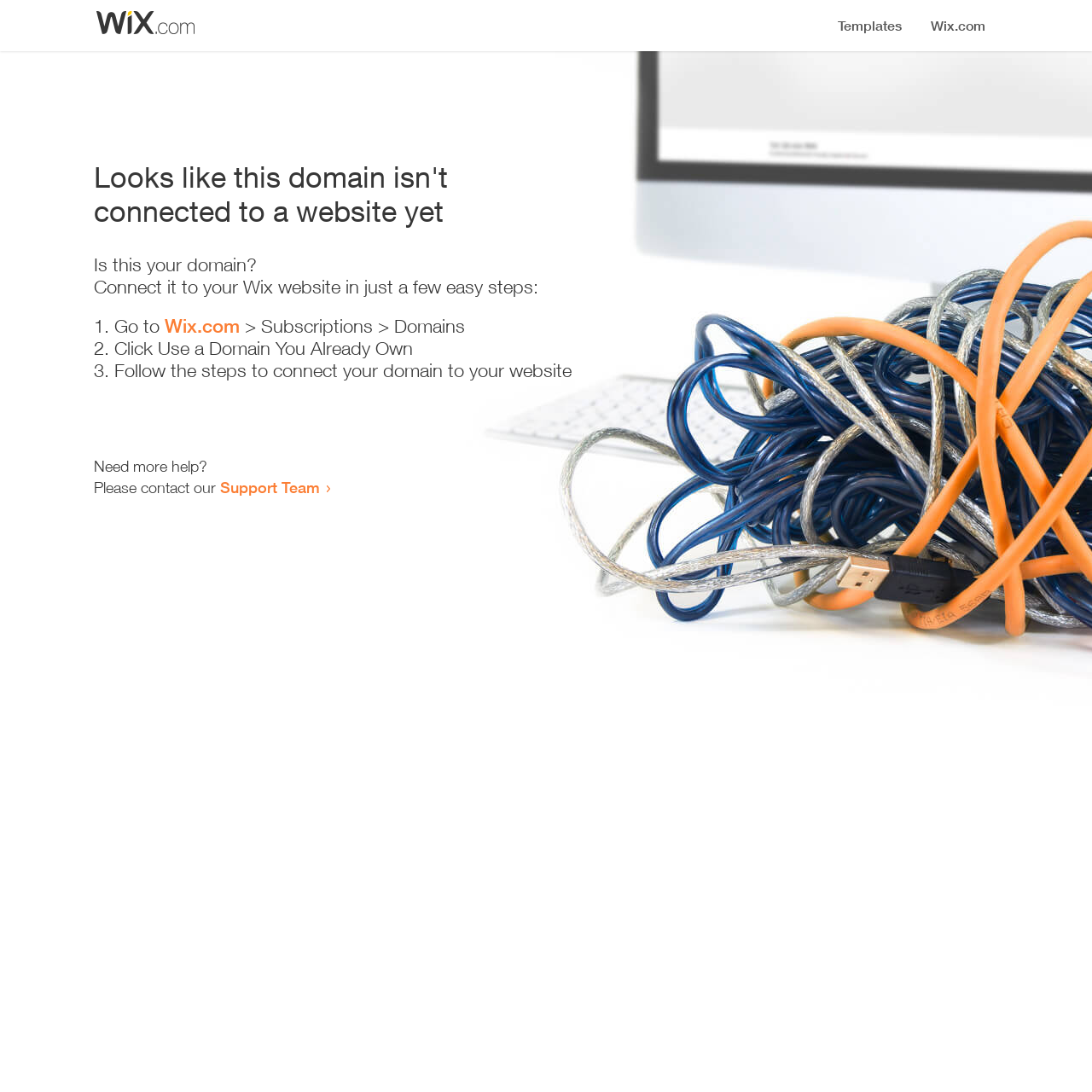Provide the bounding box coordinates for the UI element that is described by this text: "Wix.com". The coordinates should be in the form of four float numbers between 0 and 1: [left, top, right, bottom].

[0.151, 0.288, 0.22, 0.309]